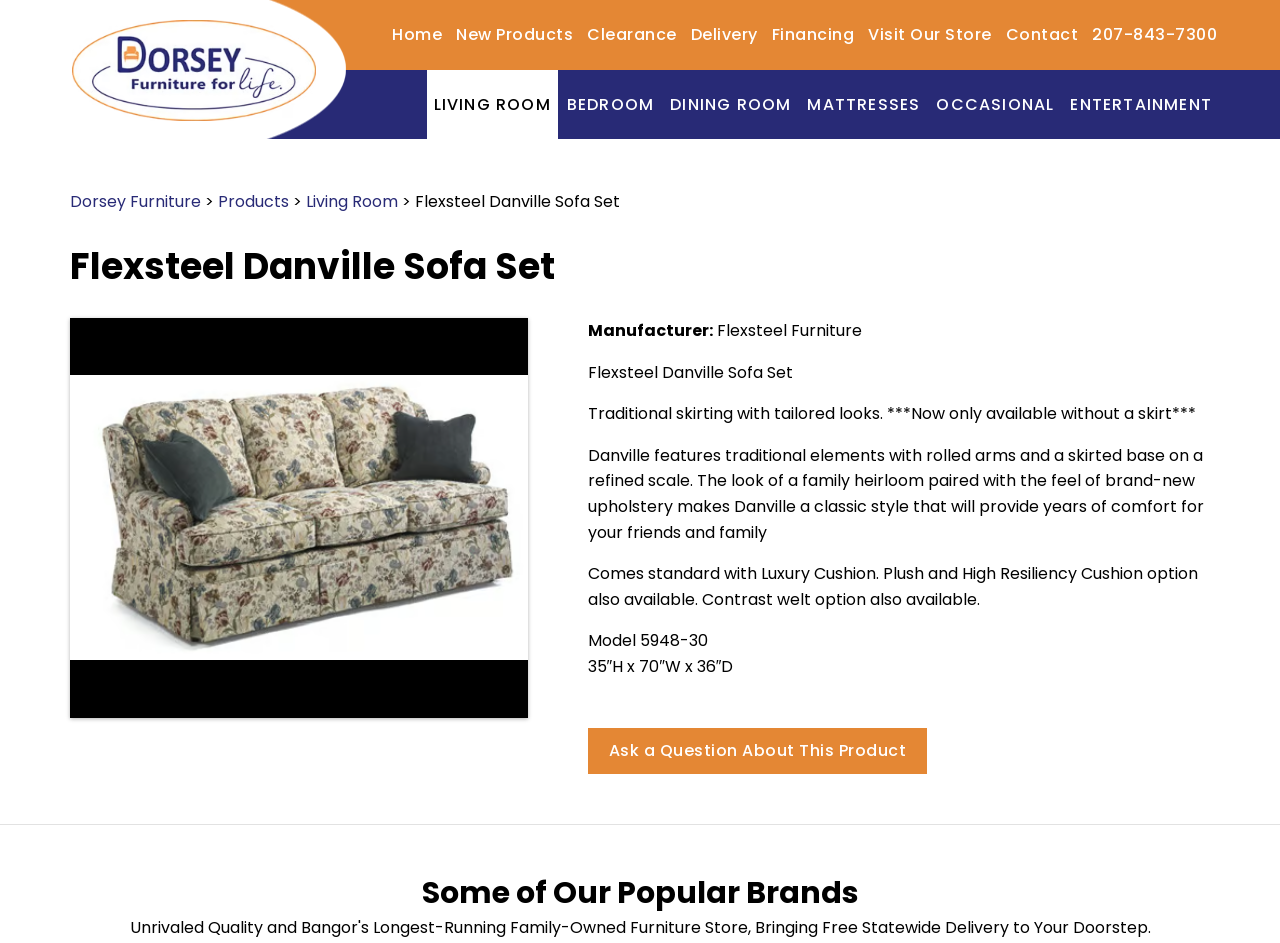Point out the bounding box coordinates of the section to click in order to follow this instruction: "View the 'Dorsey Furniture' website".

[0.056, 0.001, 0.247, 0.149]